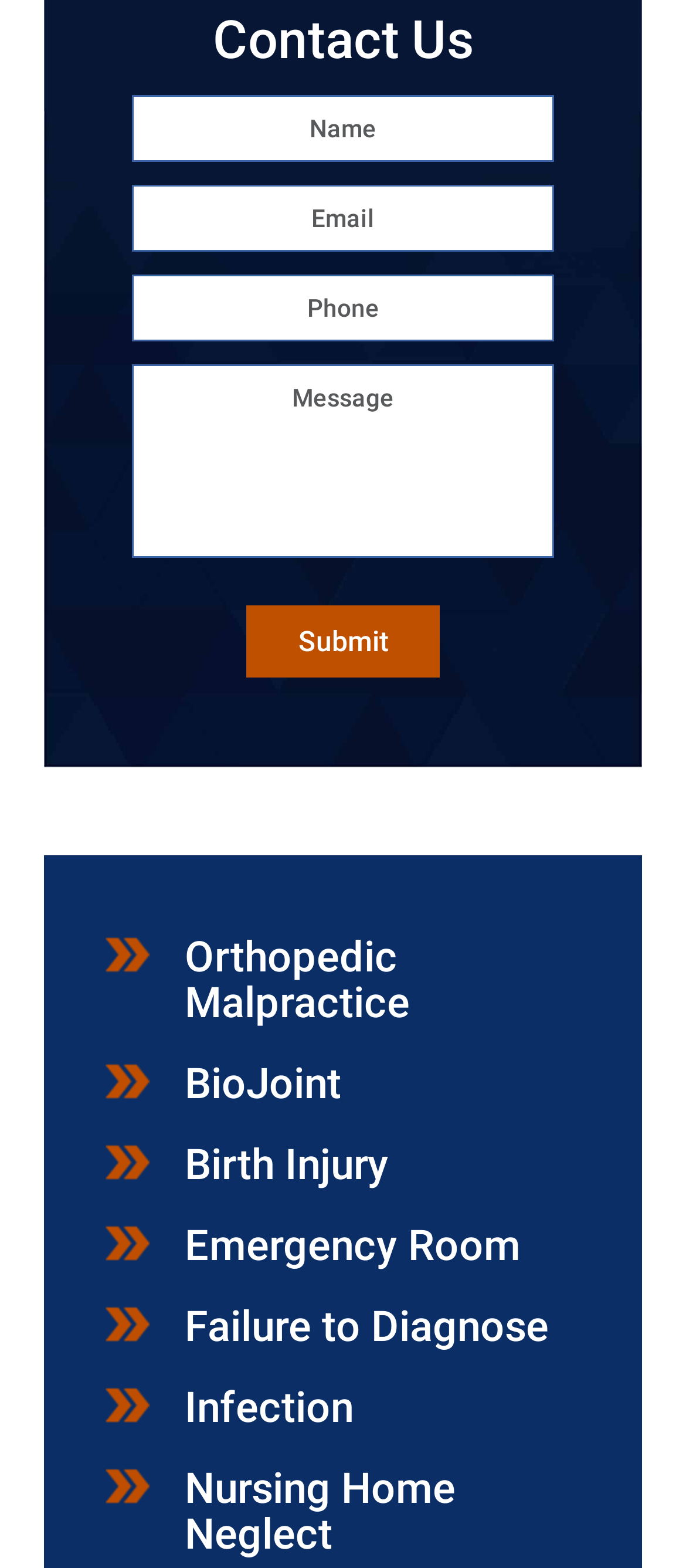Please identify the bounding box coordinates of the clickable area that will allow you to execute the instruction: "Click the Submit button".

[0.359, 0.387, 0.641, 0.433]